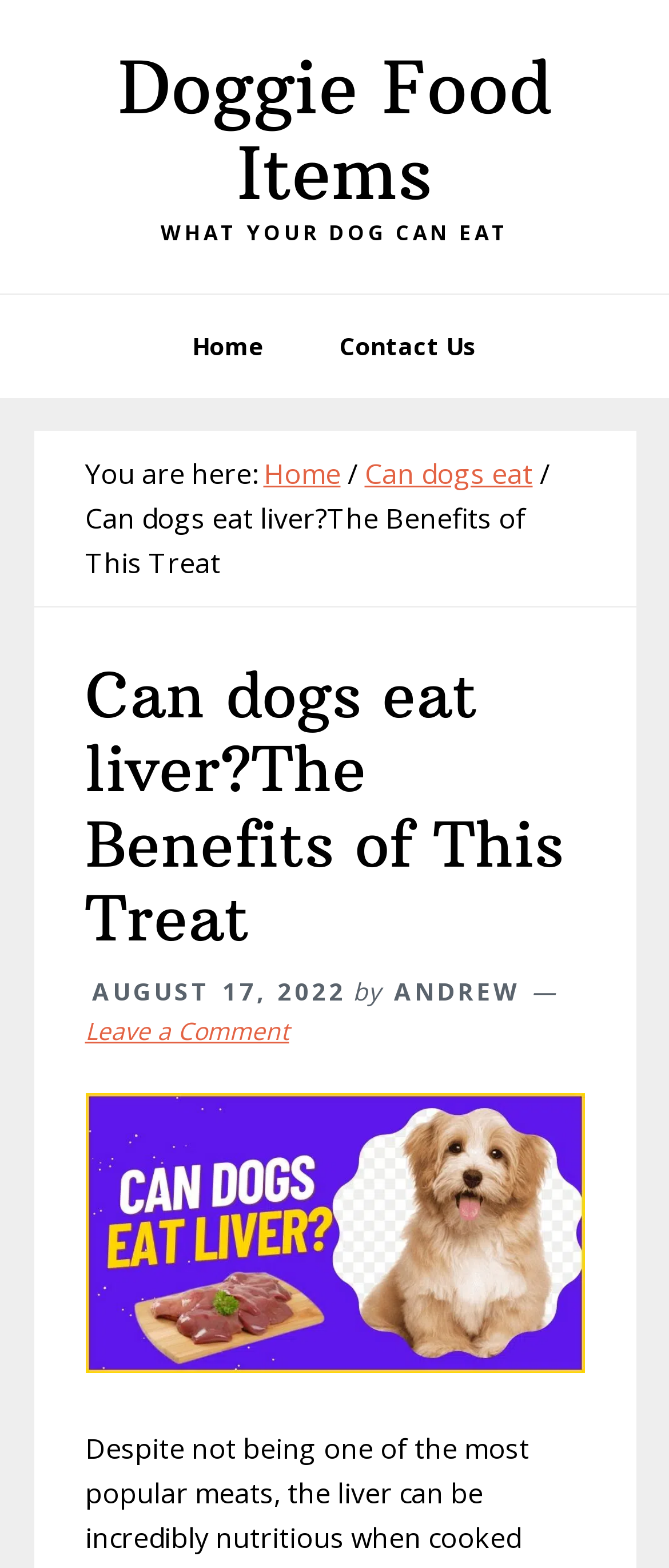Who is the author of the article?
Your answer should be a single word or phrase derived from the screenshot.

Andrew